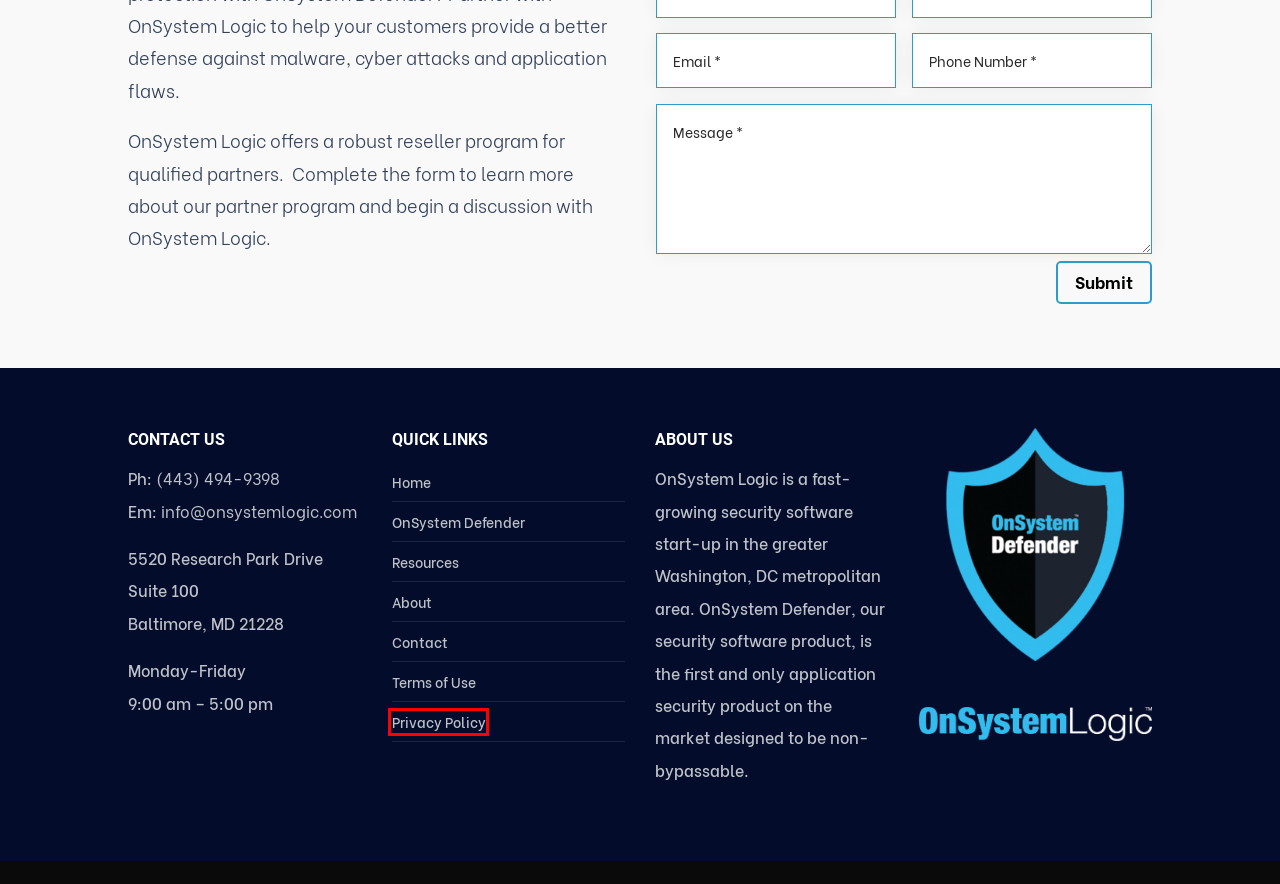Given a screenshot of a webpage with a red bounding box, please pick the webpage description that best fits the new webpage after clicking the element inside the bounding box. Here are the candidates:
A. Contact - OnSystem Logic
B. Privacy Policy - OnSystem Logic
C. Blog - OnSystem Logic
D. OnSystem Logic High Assurance Application Hardening for Endpoints - OnSystem Logic
E. About - OnSystem Logic
F. home - Veteran Made Digital
G. Terms - OnSystem Logic
H. OnSystem Defender - OnSystem Logic

B